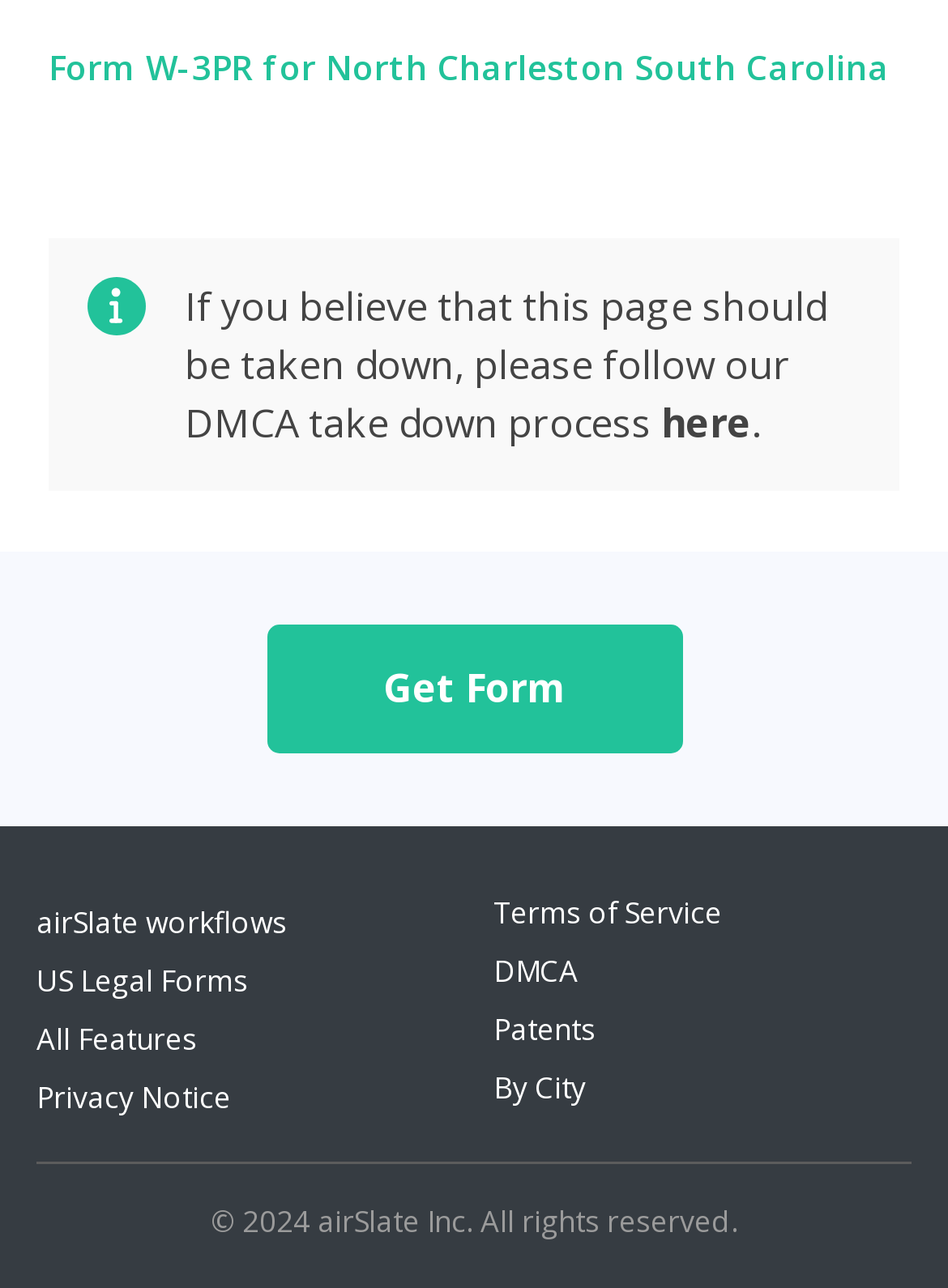Predict the bounding box of the UI element based on this description: "Terms of Service".

[0.521, 0.692, 0.762, 0.724]